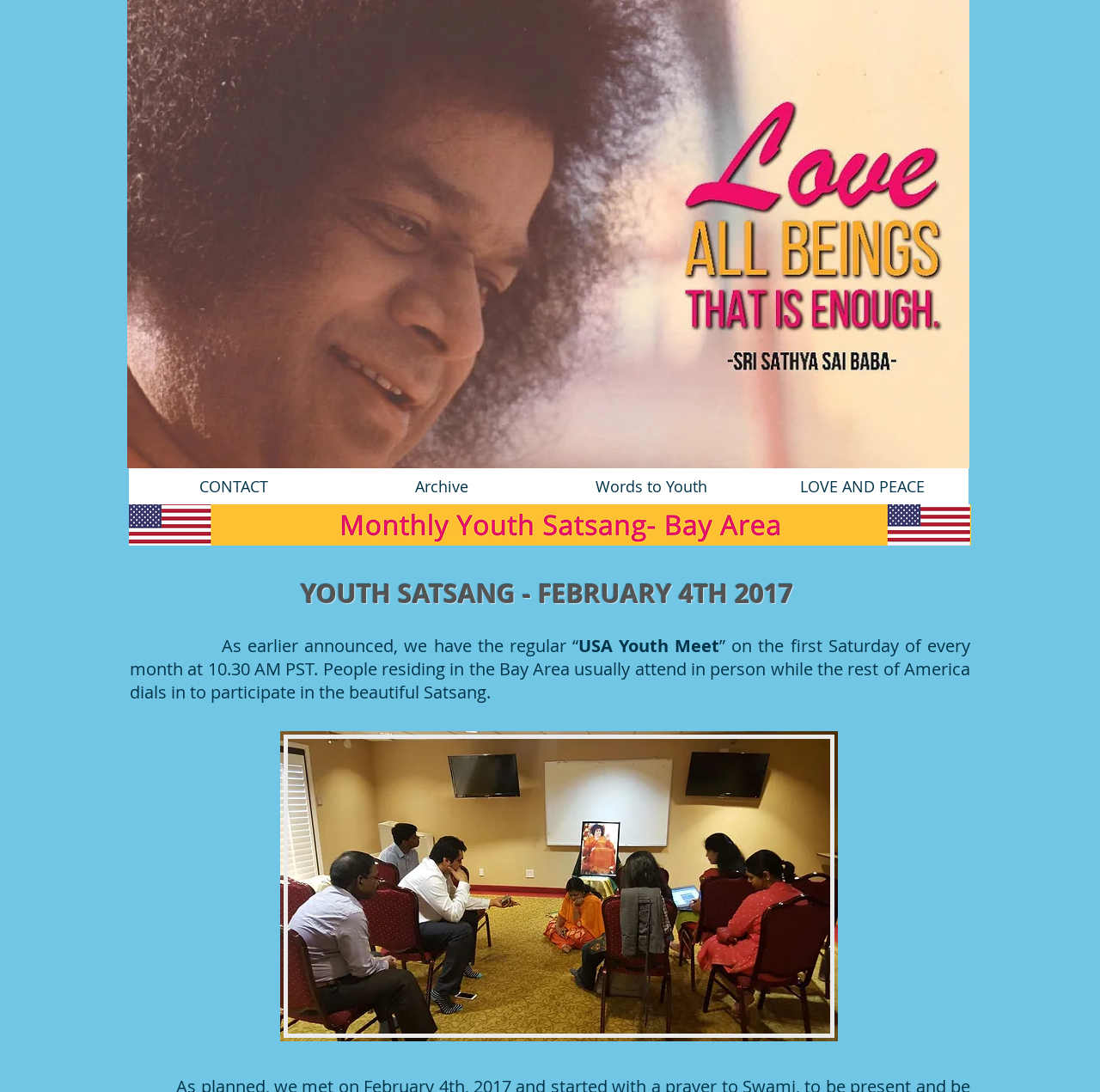What is the first Saturday event about?
Please answer the question as detailed as possible.

Based on the webpage content, I found a sentence that mentions 'USA Youth Meet' which is an event that takes place on the first Saturday of every month at 10.30 AM PST.